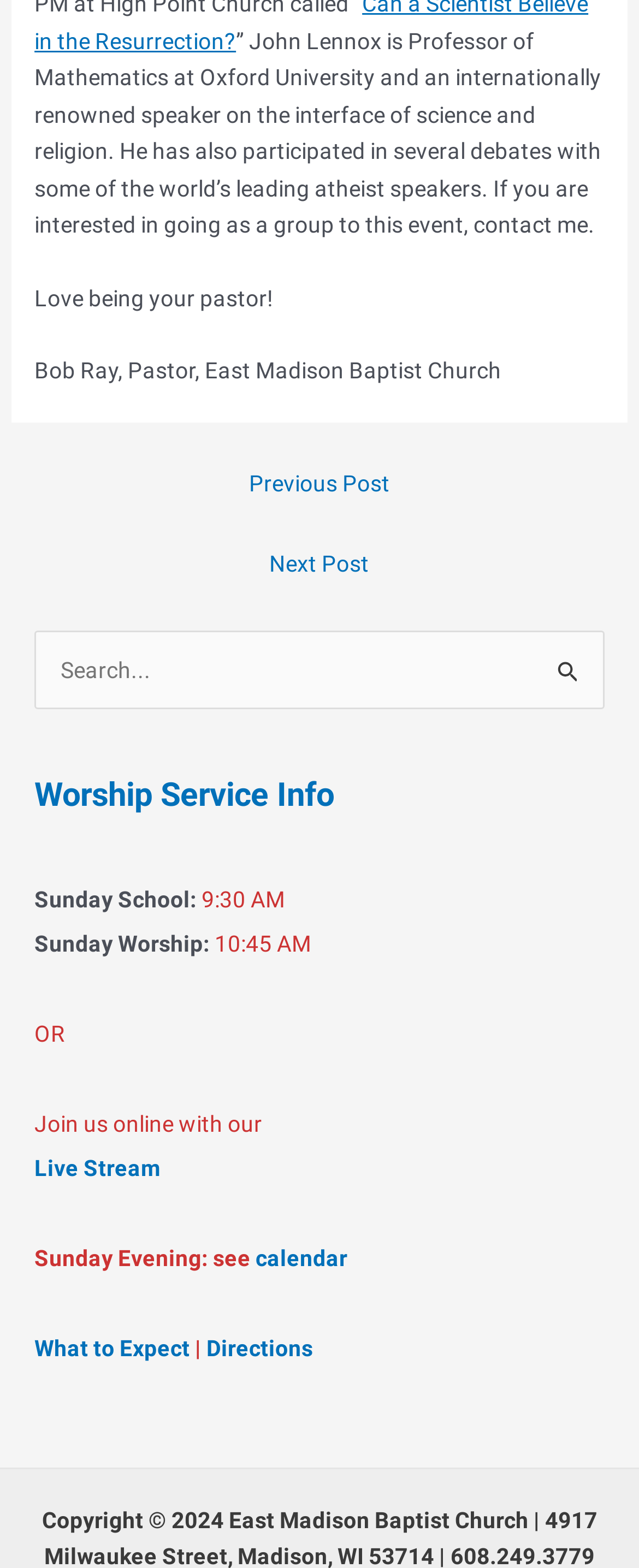Provide a brief response to the question below using a single word or phrase: 
What time is Sunday School?

9:30 AM